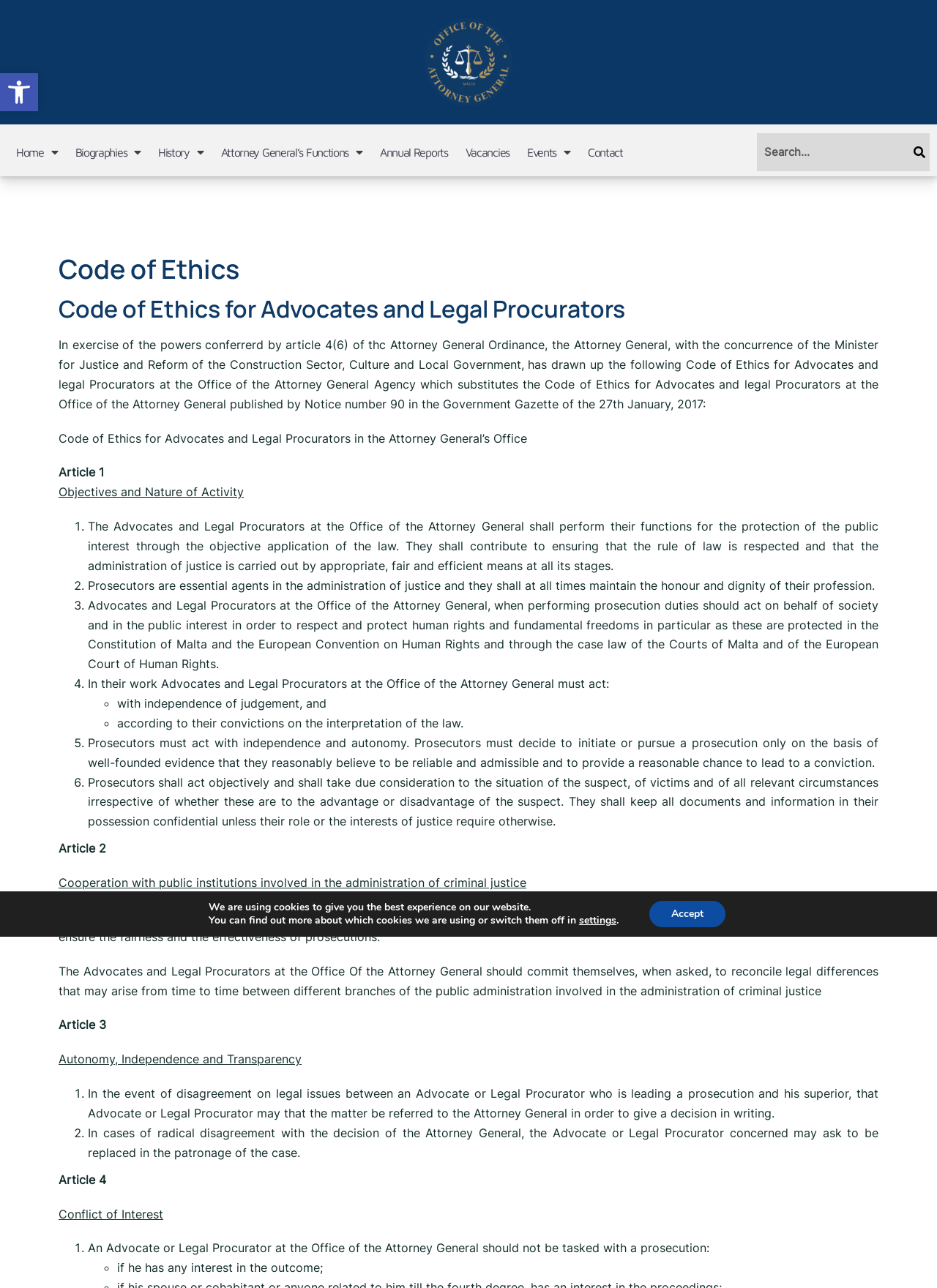Point out the bounding box coordinates of the section to click in order to follow this instruction: "View Attorney General’s Functions".

[0.226, 0.105, 0.396, 0.131]